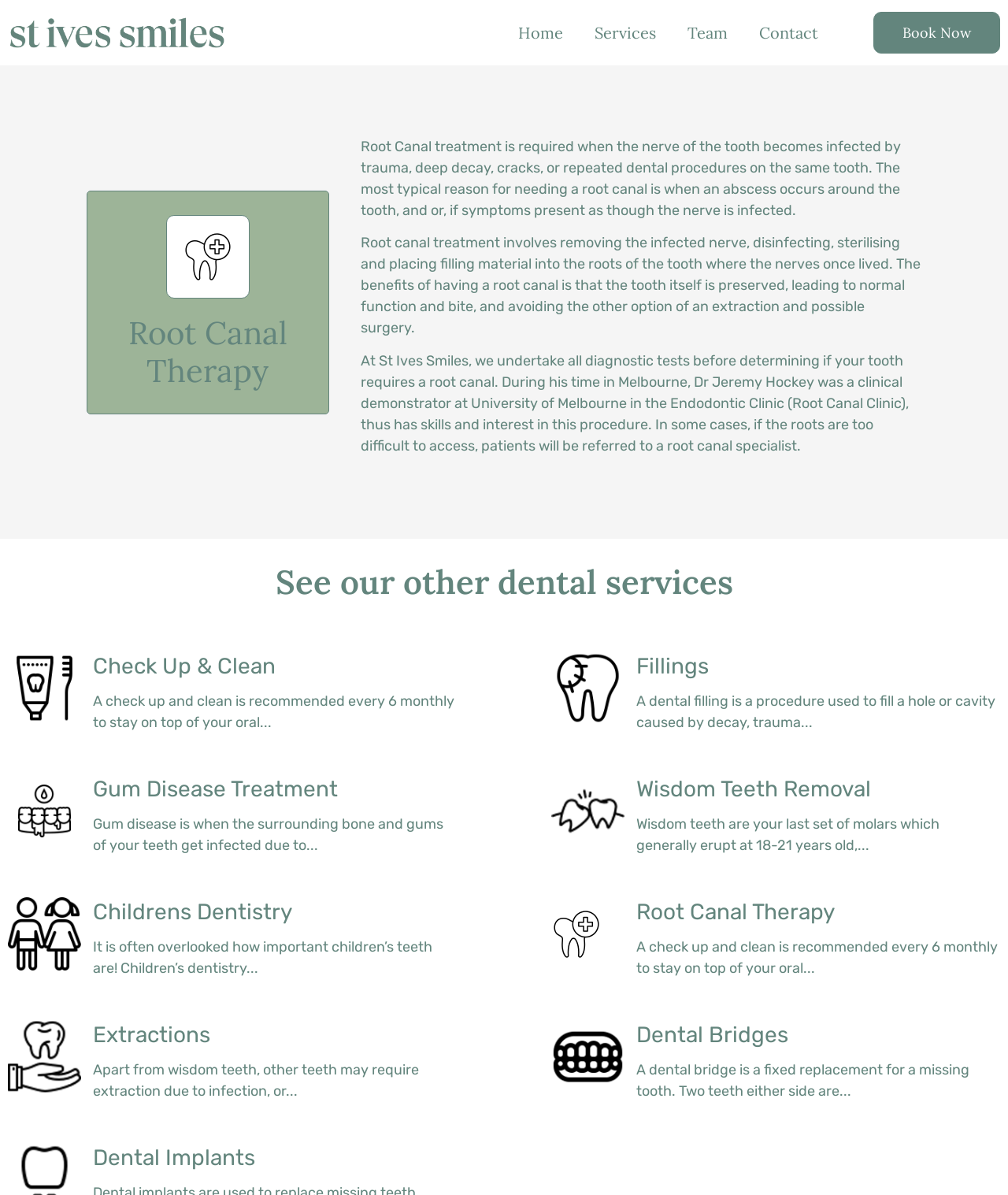Based on the element description: "Services", identify the UI element and provide its bounding box coordinates. Use four float numbers between 0 and 1, [left, top, right, bottom].

[0.574, 0.012, 0.666, 0.043]